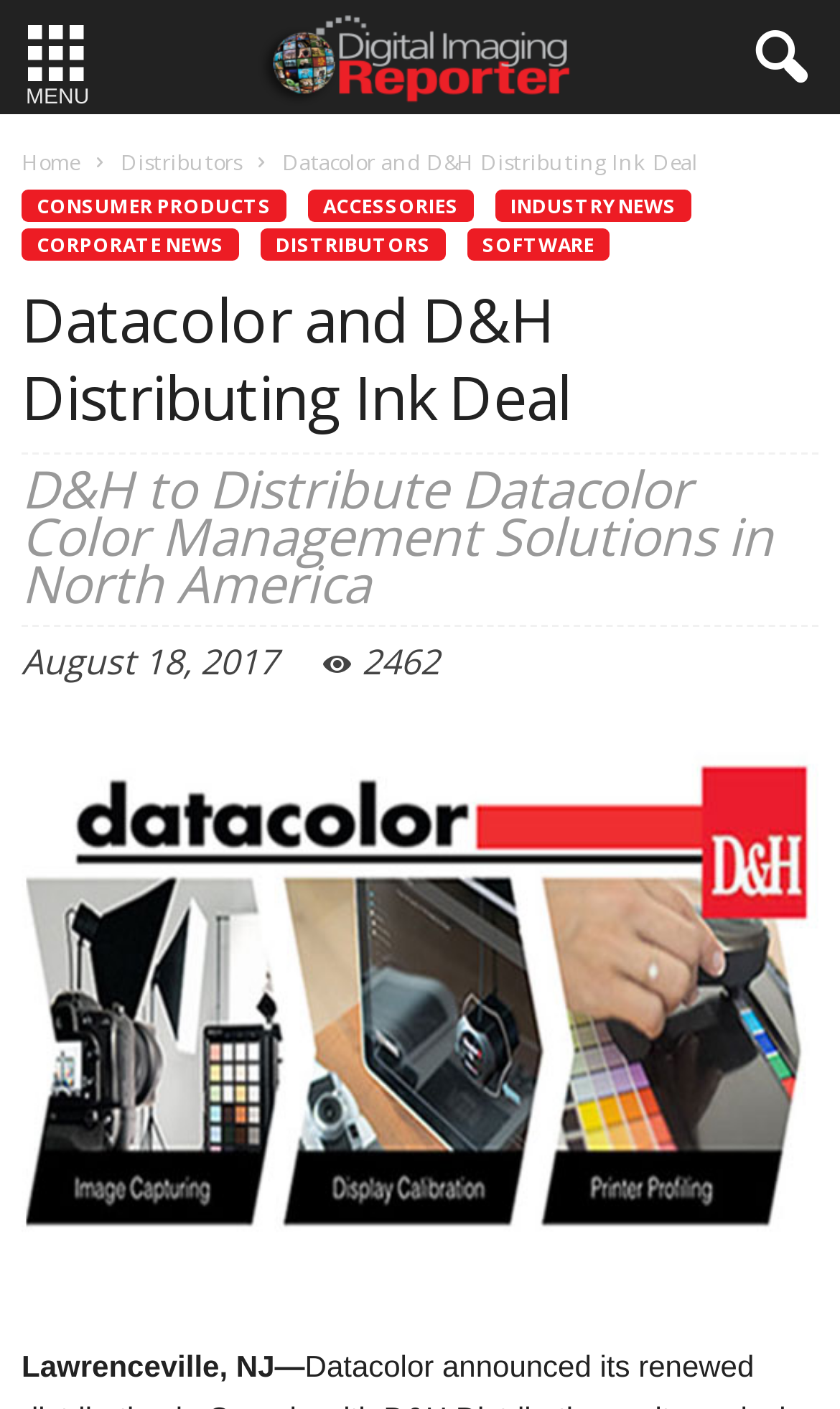Provide the bounding box for the UI element matching this description: "Home".

[0.026, 0.104, 0.095, 0.125]